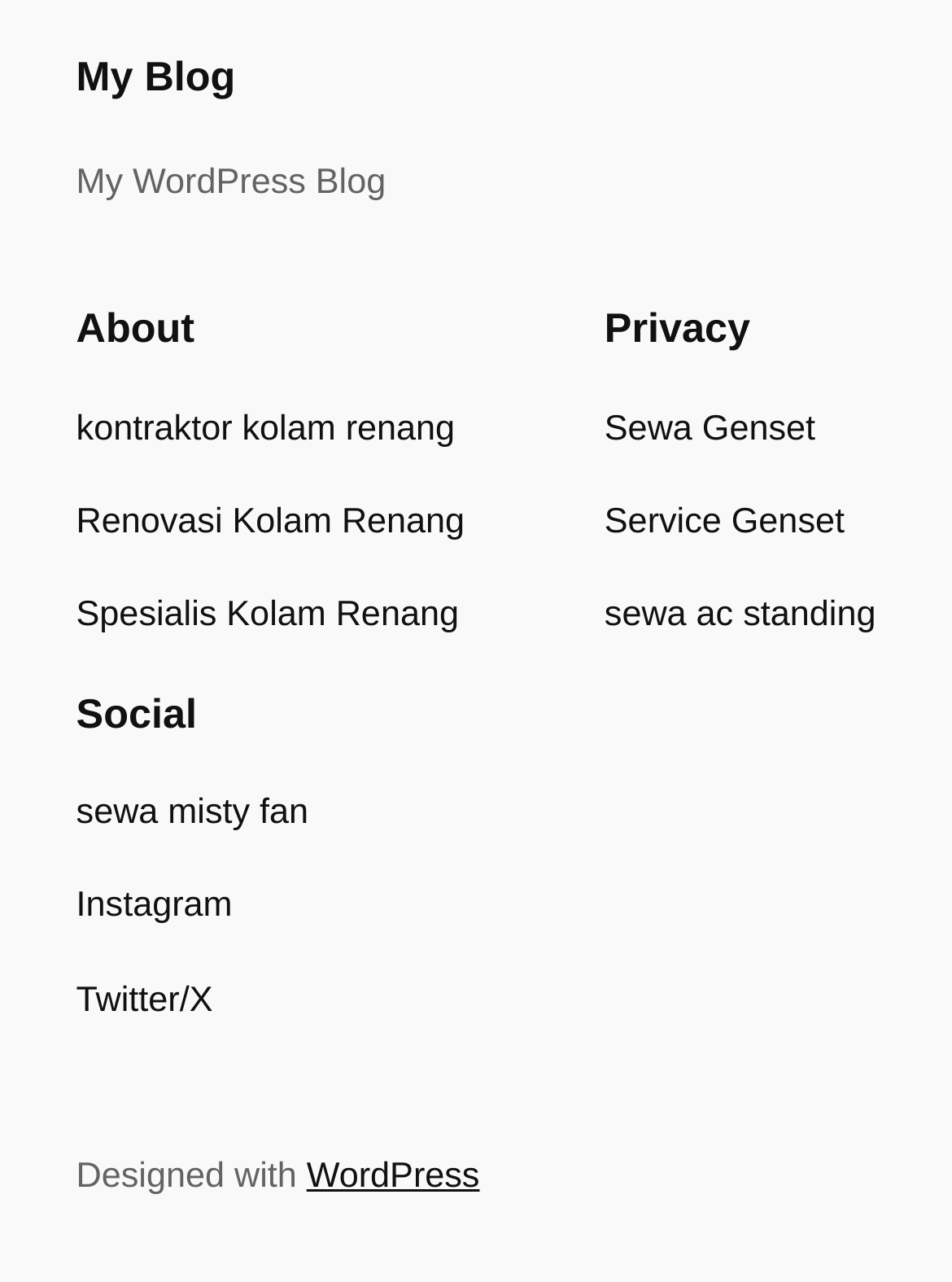Determine the bounding box coordinates of the UI element that matches the following description: "Sewa Genset". The coordinates should be four float numbers between 0 and 1 in the format [left, top, right, bottom].

[0.635, 0.313, 0.856, 0.356]